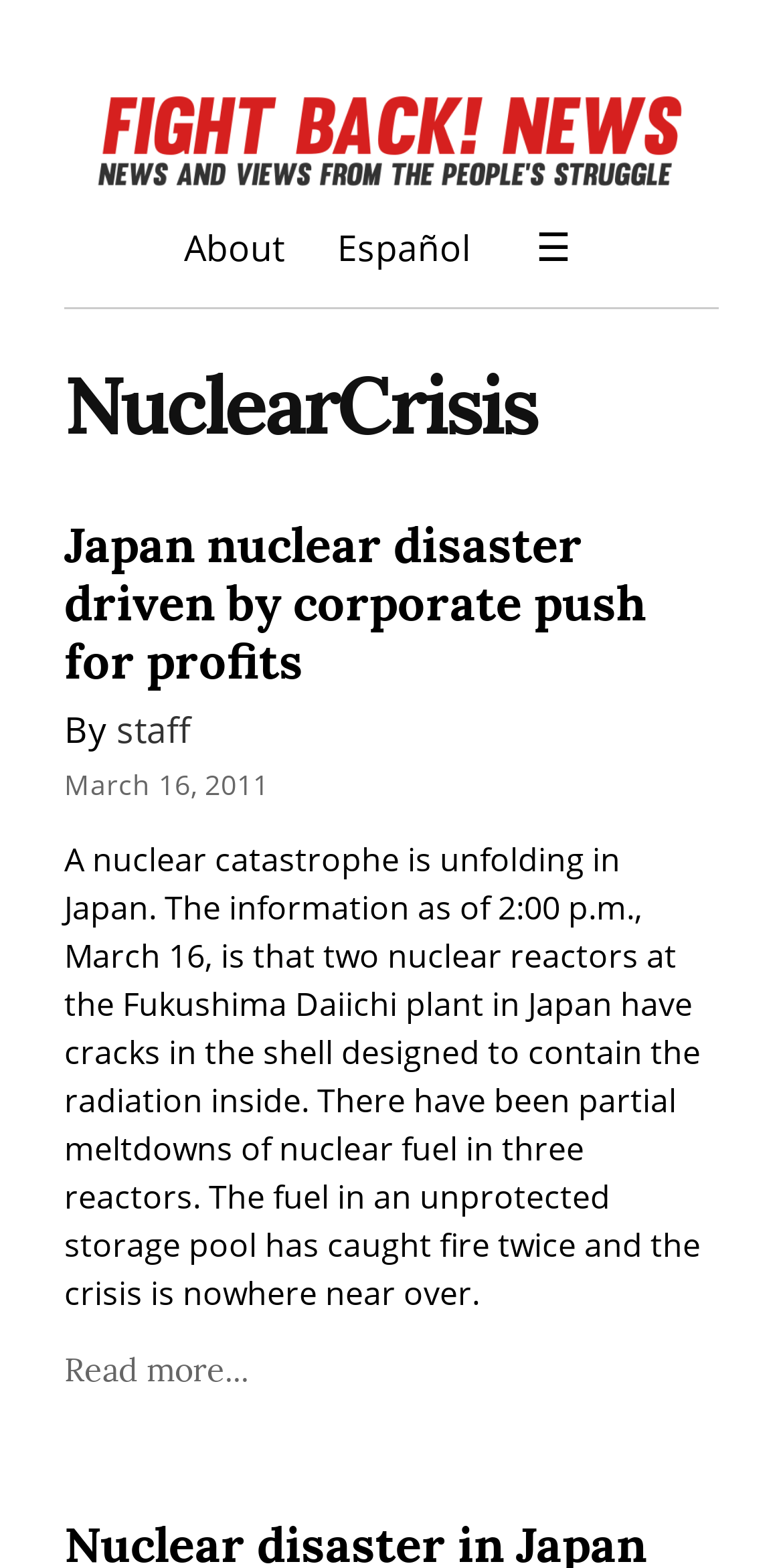Determine the bounding box coordinates in the format (top-left x, top-left y, bottom-right x, bottom-right y). Ensure all values are floating point numbers between 0 and 1. Identify the bounding box of the UI element described by: alt="Fight Back! News"

[0.123, 0.079, 0.877, 0.131]